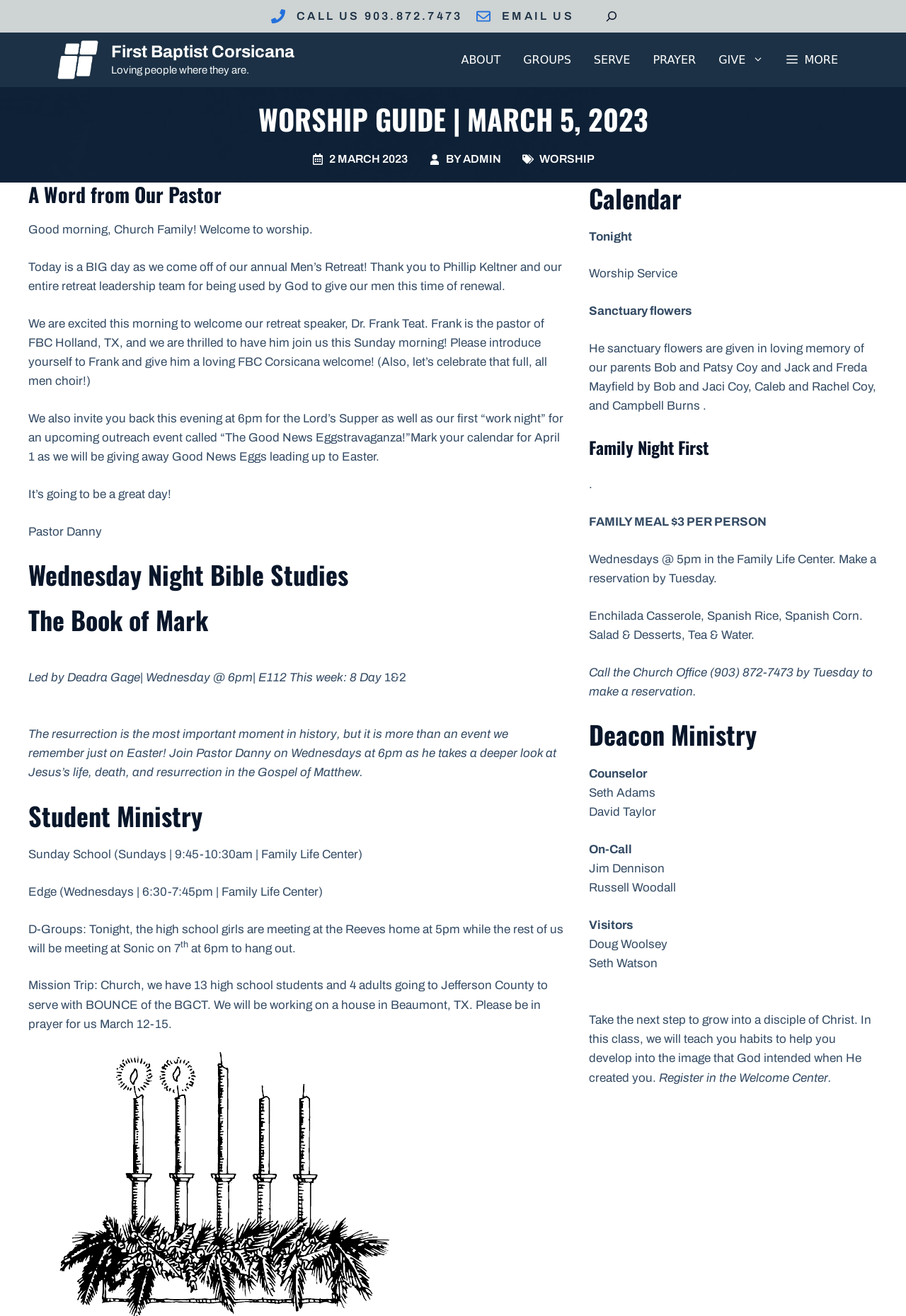Determine the bounding box coordinates of the clickable element to complete this instruction: "Click on the 'SERVICES' link". Provide the coordinates in the format of four float numbers between 0 and 1, [left, top, right, bottom].

None